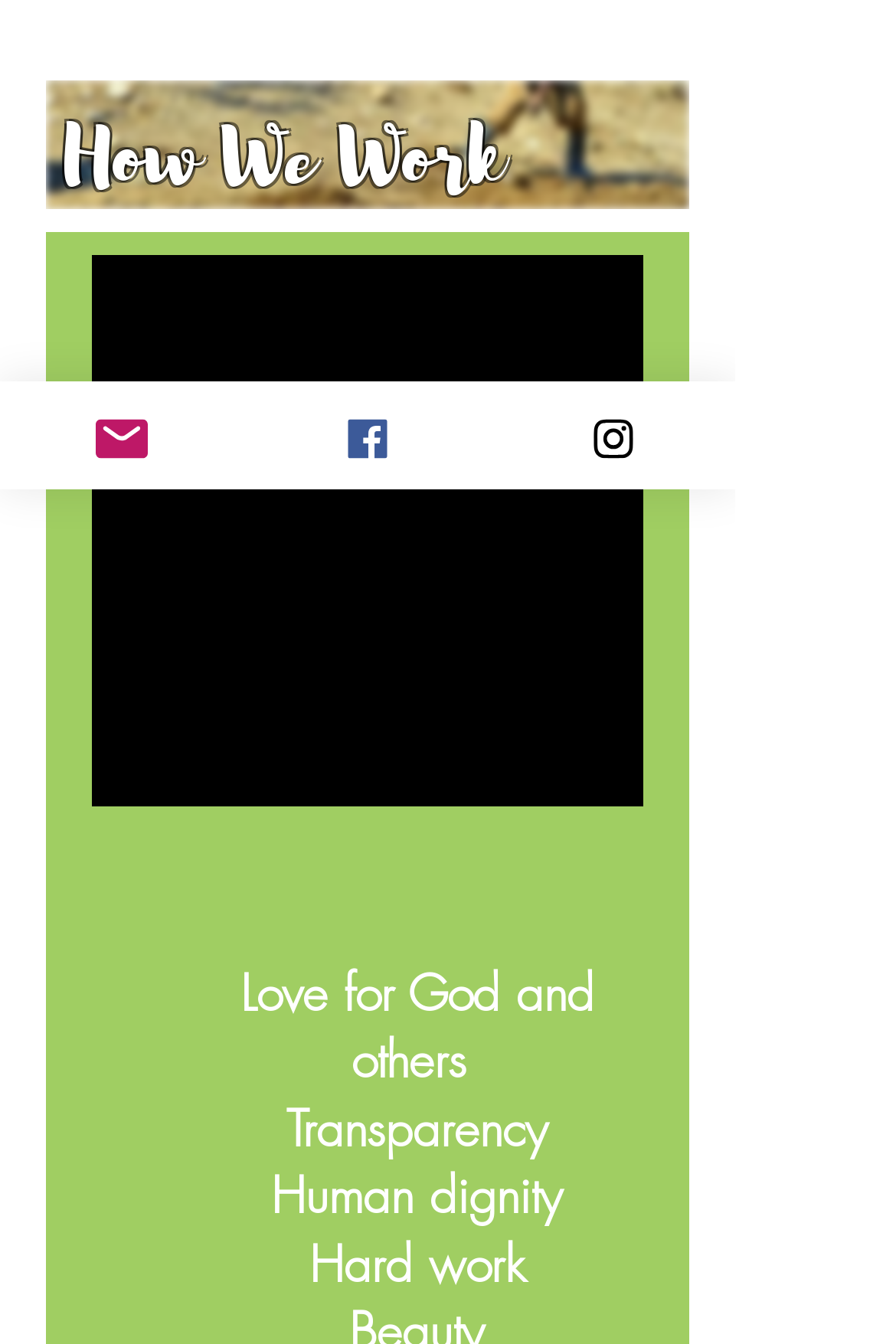Please determine the bounding box coordinates for the UI element described here. Use the format (top-left x, top-left y, bottom-right x, bottom-right y) with values bounded between 0 and 1: Instagram

[0.547, 0.284, 0.821, 0.364]